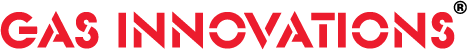Give a one-word or short phrase answer to this question: 
What is the company's name?

GAS INNOVATIONS